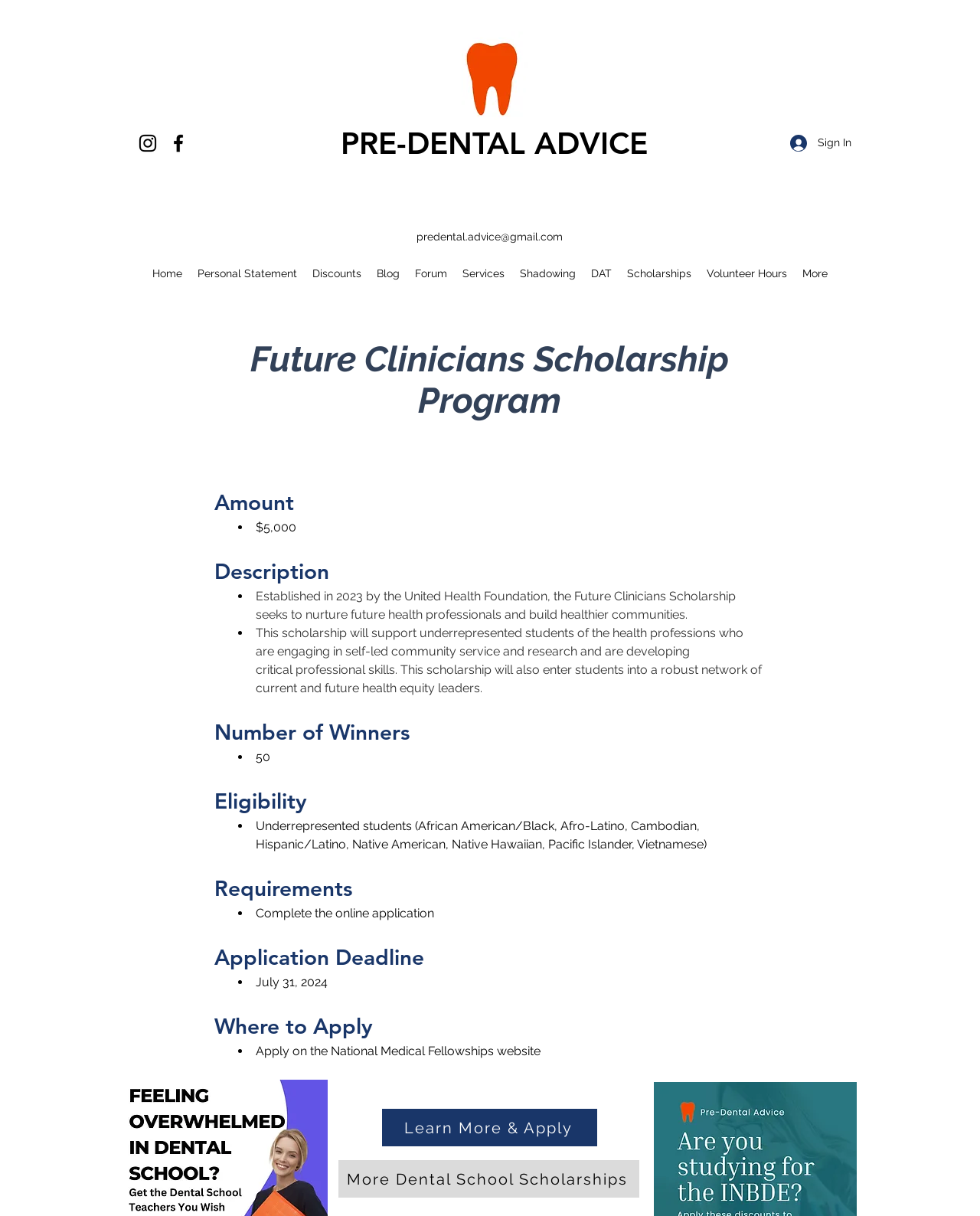Determine the bounding box coordinates of the element's region needed to click to follow the instruction: "View categories of WordPress SEO". Provide these coordinates as four float numbers between 0 and 1, formatted as [left, top, right, bottom].

None